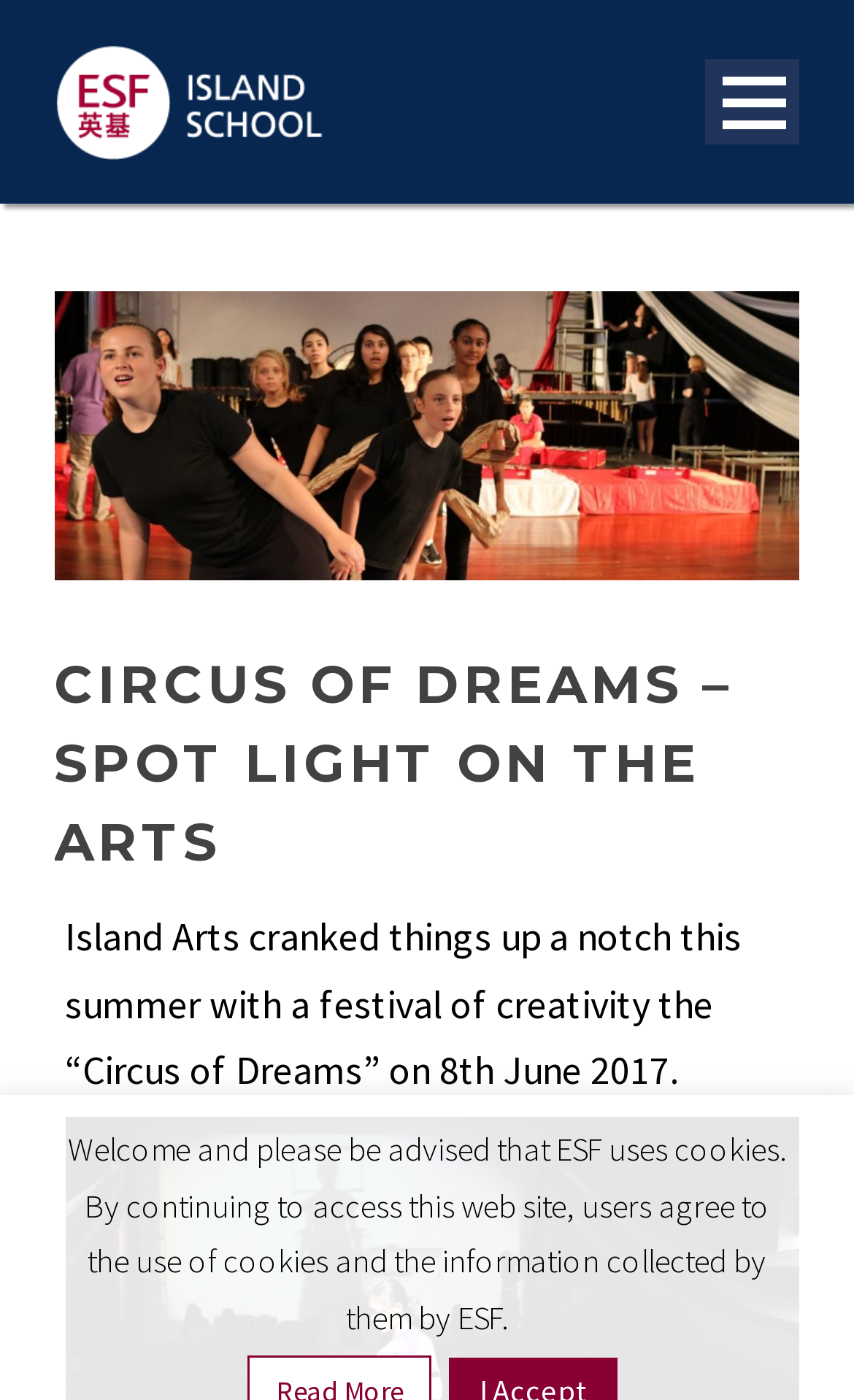Offer an in-depth caption of the entire webpage.

The webpage appears to be about Island School's "Circus of Dreams" event, which is a festival of creativity. At the top left of the page, there is a navigation menu button. Below it, there are several links, including "About Us", "Learning at IS", "Life at IS", "Communications", "Search", and "Admissions", which are aligned vertically and take up a significant portion of the left side of the page.

On the right side of the page, there is a large header that reads "CIRCUS OF DREAMS – SPOT LIGHT ON THE ARTS". Below this header, there is a paragraph of text that describes the event, stating that Island Arts "cranked things up a notch this summer with a festival of creativity the “Circus of Dreams” on 8th June 2017". The text is positioned near the top center of the page.

At the very bottom of the page, there is a notice about the use of cookies on the website, which is a standard disclaimer.